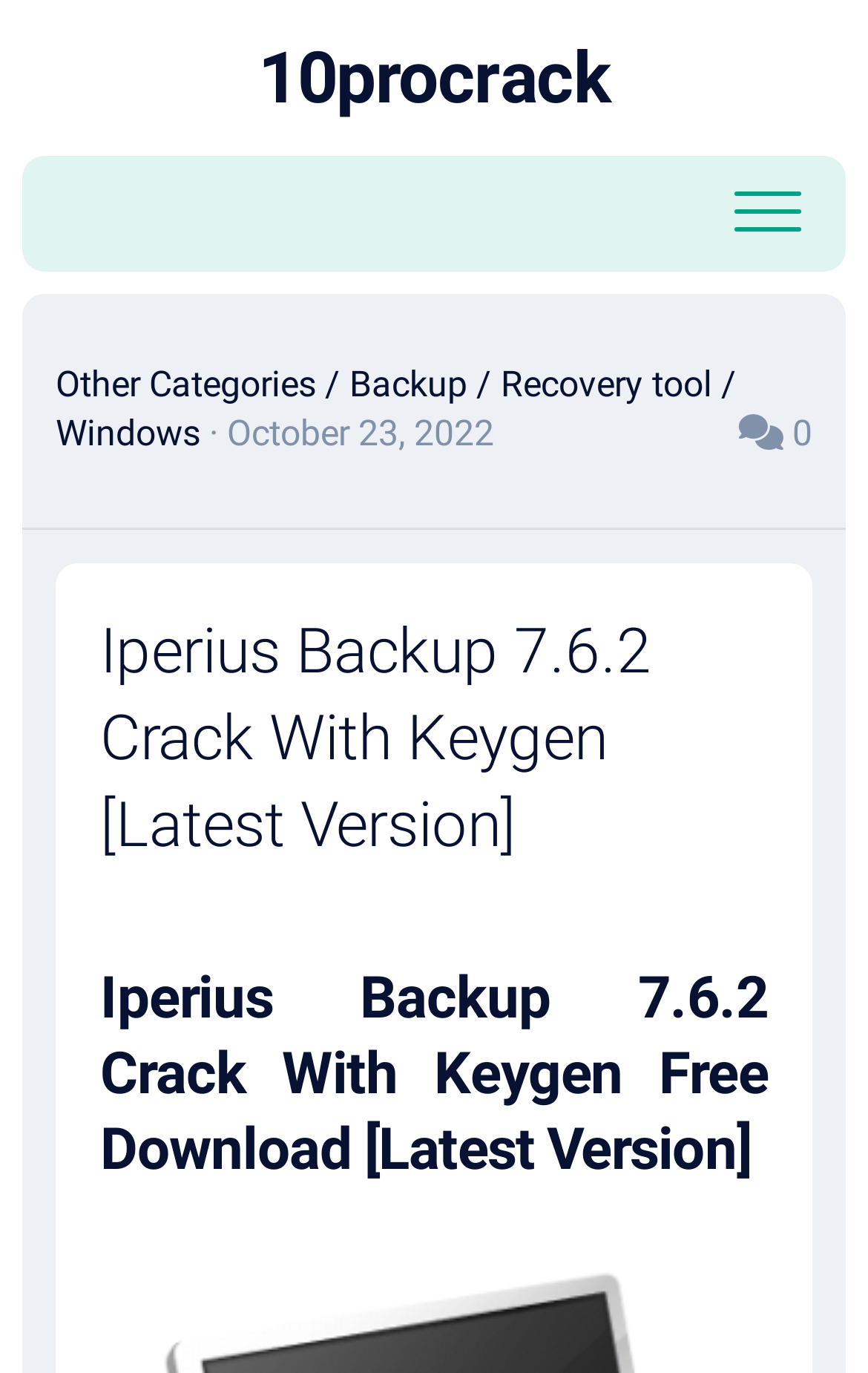Offer an extensive depiction of the webpage and its key elements.

The webpage appears to be a software download page, specifically for Iperius Backup Full 7.6.2 Crack. At the top left, there is a link to the website "10procrack". On the right side of the top section, there is an unexpanded button. 

Below the top section, there is a heading that categorizes the software under "Other Categories", "Backup", "Recovery tool", and "Windows", with a date "October 23, 2022" and a symbol. 

The main content of the page is divided into two sections. The first section has a heading that reads "Iperius Backup 7.6.2 Crack With Keygen [Latest Version]". The second section has a heading that reads "Iperius Backup 7.6.2 Crack With Keygen Free Download [Latest Version]", which is located below the first section.